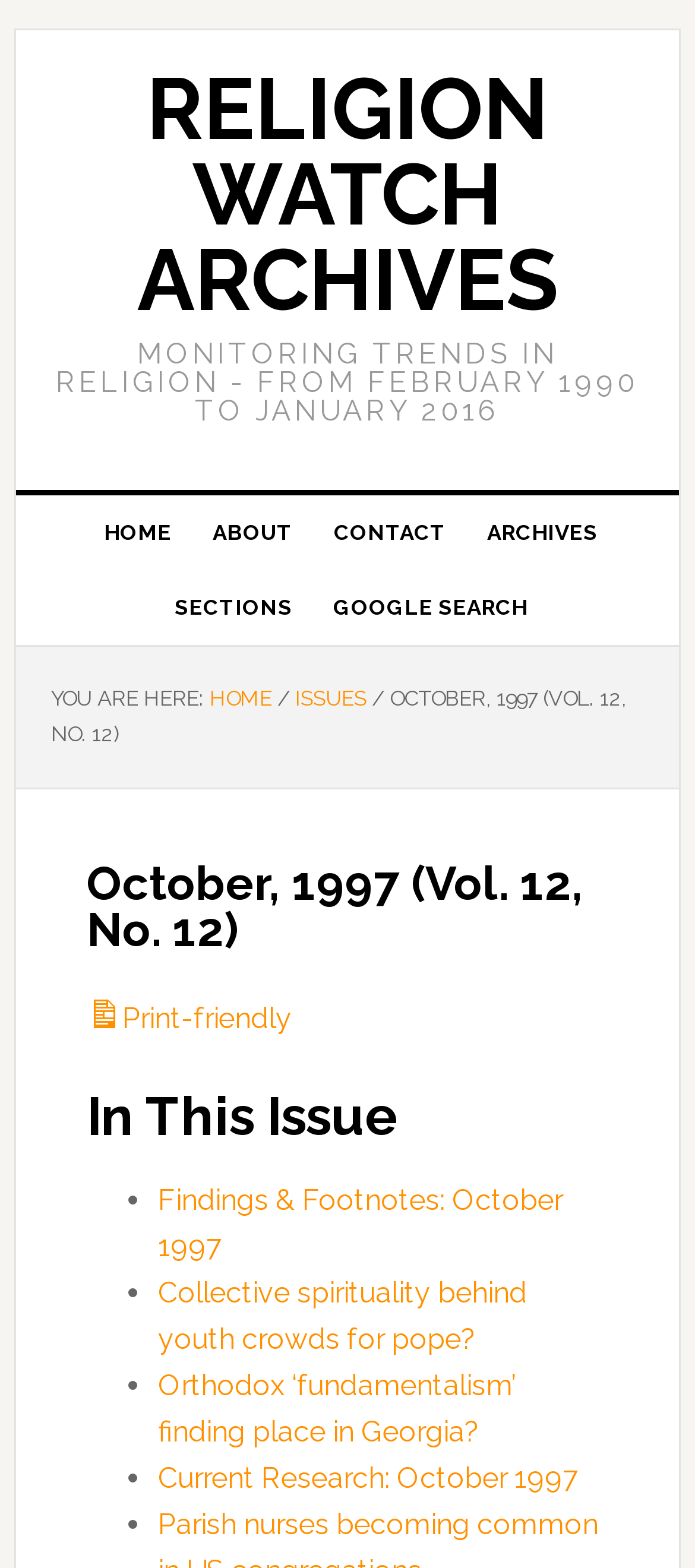Specify the bounding box coordinates of the element's region that should be clicked to achieve the following instruction: "read findings and footnotes". The bounding box coordinates consist of four float numbers between 0 and 1, in the format [left, top, right, bottom].

[0.228, 0.755, 0.81, 0.806]